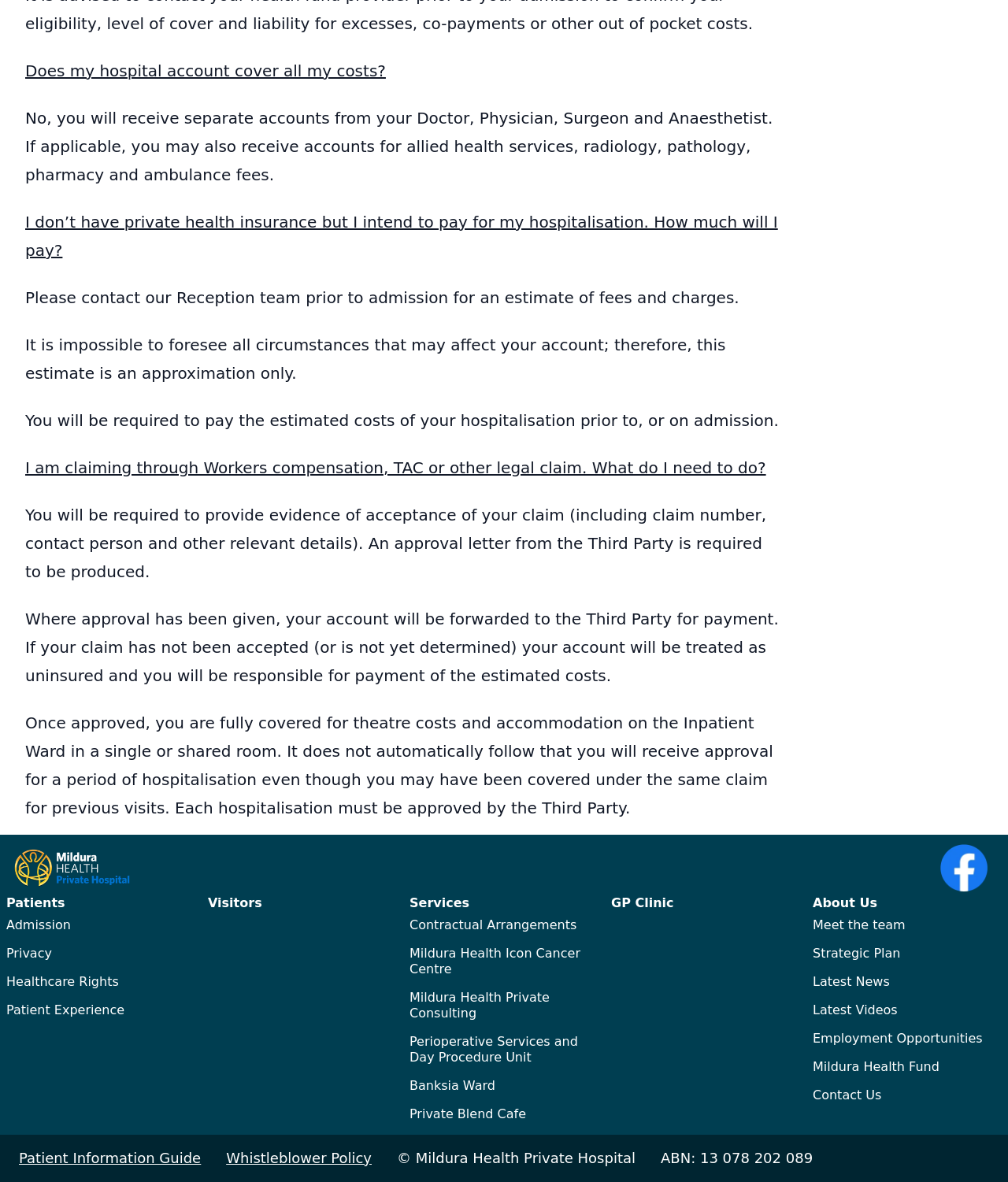Locate the bounding box coordinates of the element to click to perform the following action: 'Chat with us'. The coordinates should be given as four float values between 0 and 1, in the form of [left, top, right, bottom].

None